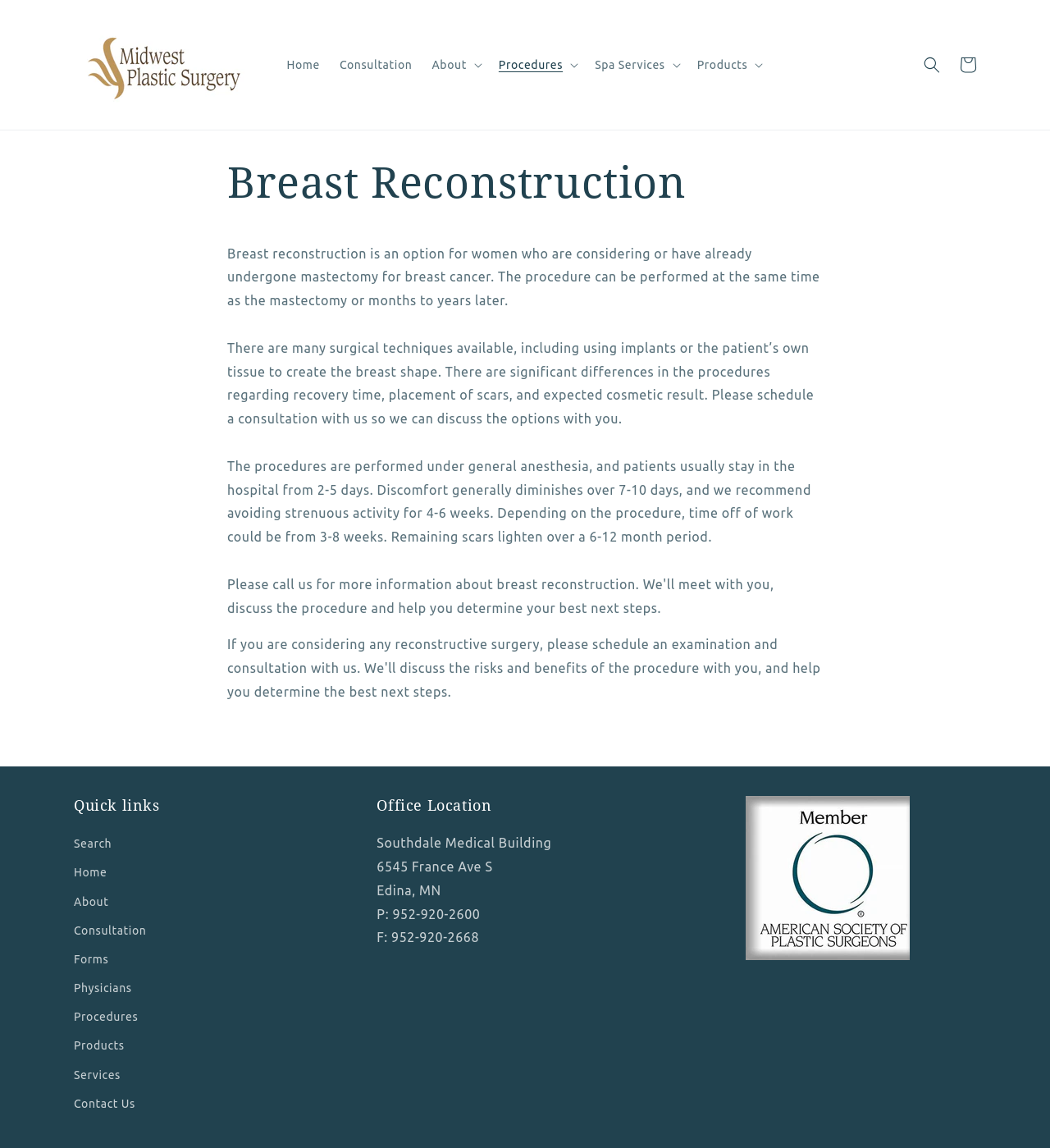Locate the bounding box coordinates of the element's region that should be clicked to carry out the following instruction: "Click the 'Cart' link". The coordinates need to be four float numbers between 0 and 1, i.e., [left, top, right, bottom].

[0.905, 0.041, 0.939, 0.072]